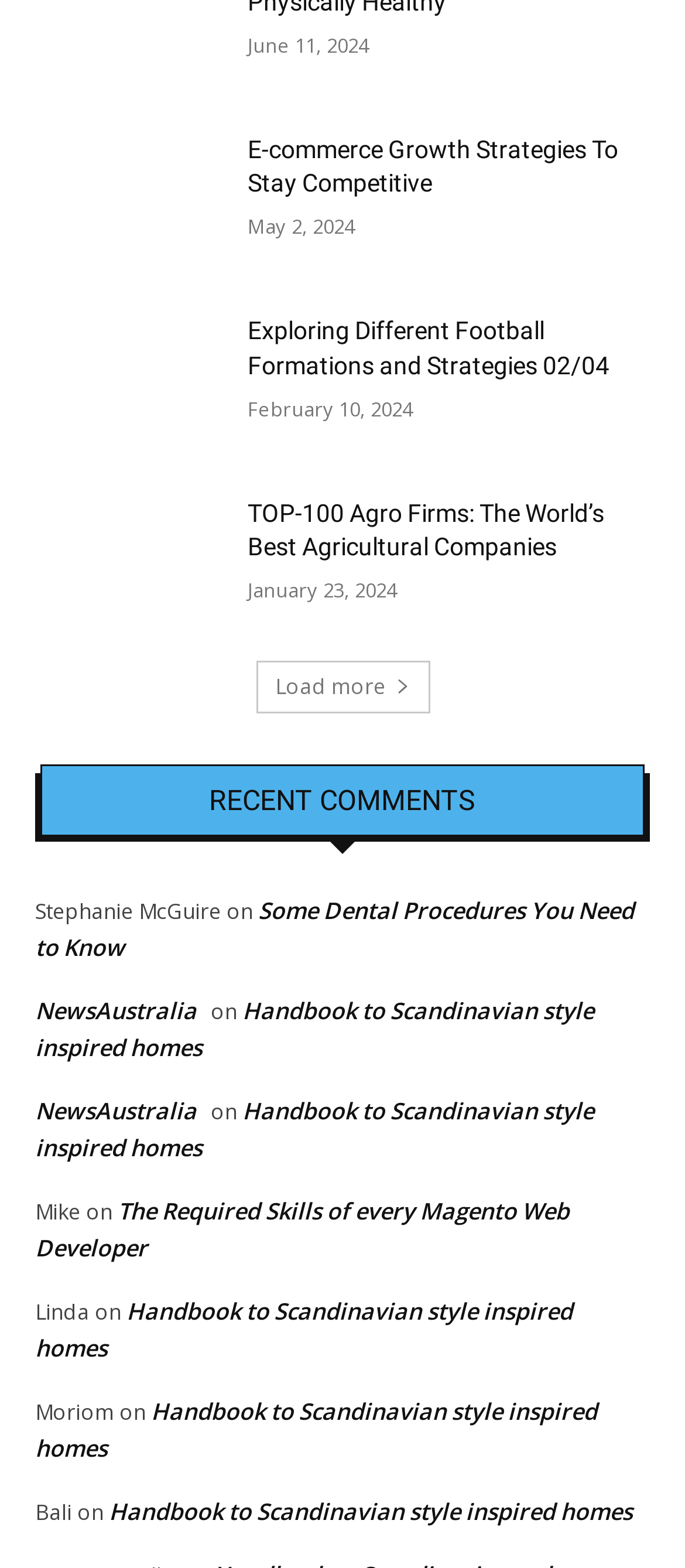How many recent comments are listed?
With the help of the image, please provide a detailed response to the question.

I counted the number of recent comments by looking at the elements under the 'RECENT COMMENTS' heading. There are 6 comments listed, each with a username and a link to the comment.